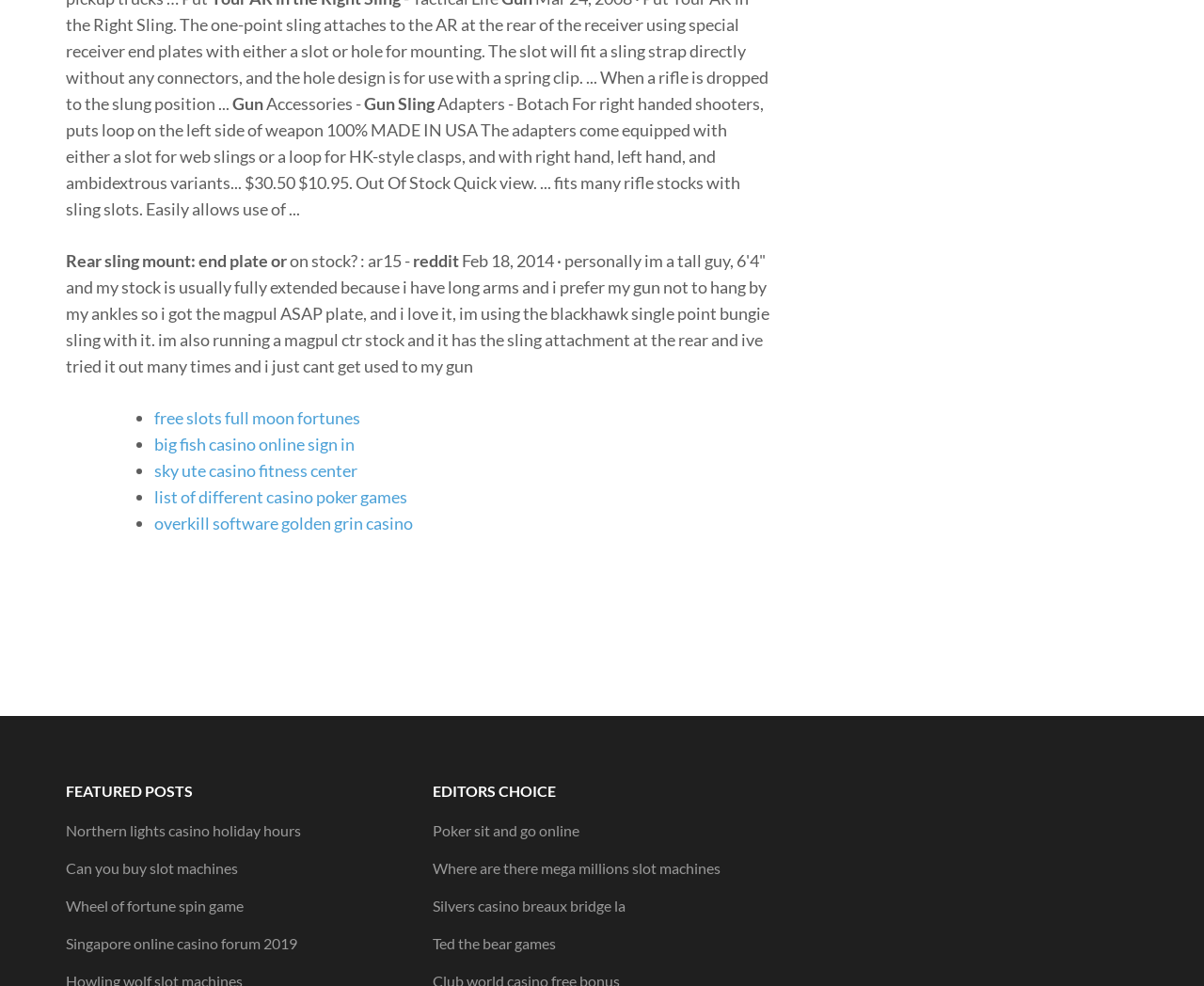What type of links are listed under 'FEATURED POSTS'?
Carefully examine the image and provide a detailed answer to the question.

I looked at the links listed under the 'FEATURED POSTS' heading and saw that they are all related to casinos, such as 'Northern lights casino holiday hours', 'Can you buy slot machines', and 'Wheel of fortune spin game'. This suggests that the type of links listed are casino-related.